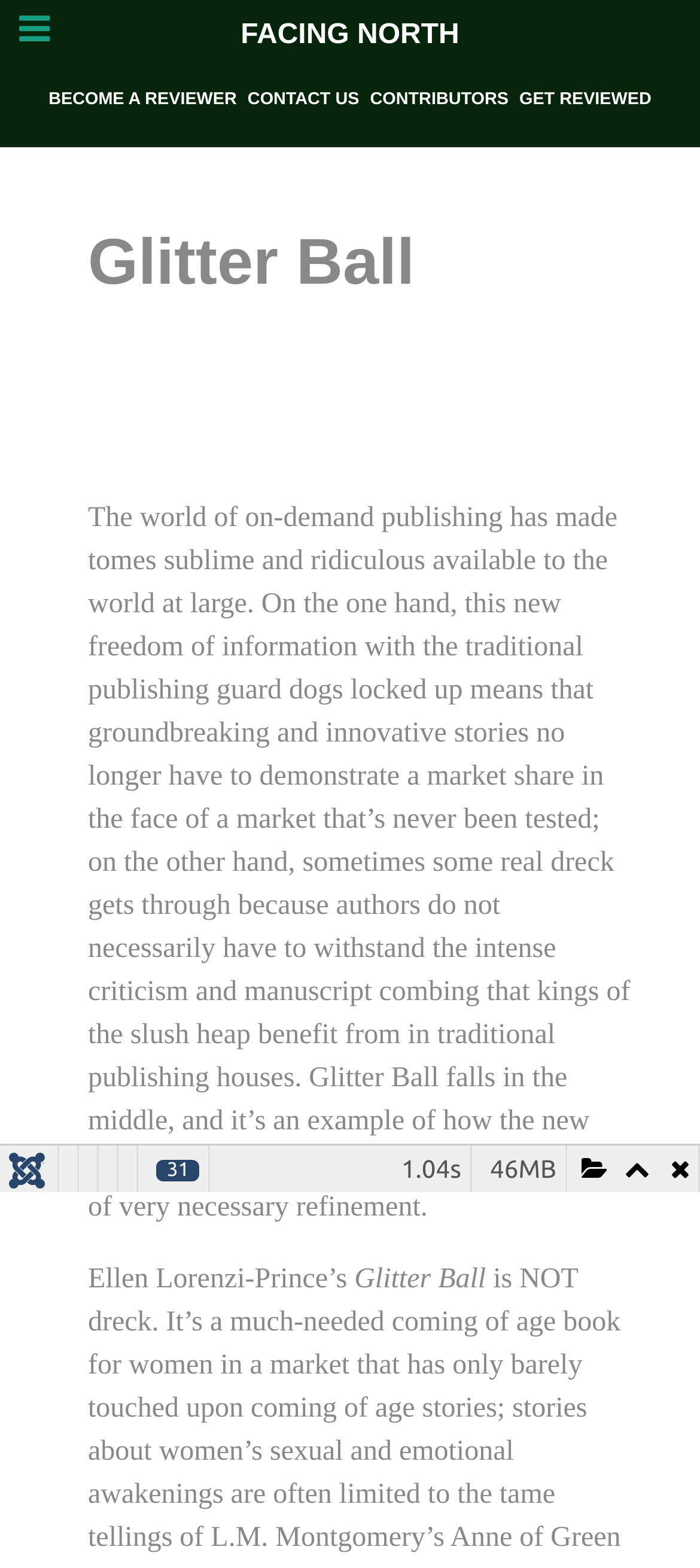Kindly determine the bounding box coordinates of the area that needs to be clicked to fulfill this instruction: "Click on BECOME A REVIEWER".

[0.069, 0.057, 0.338, 0.07]